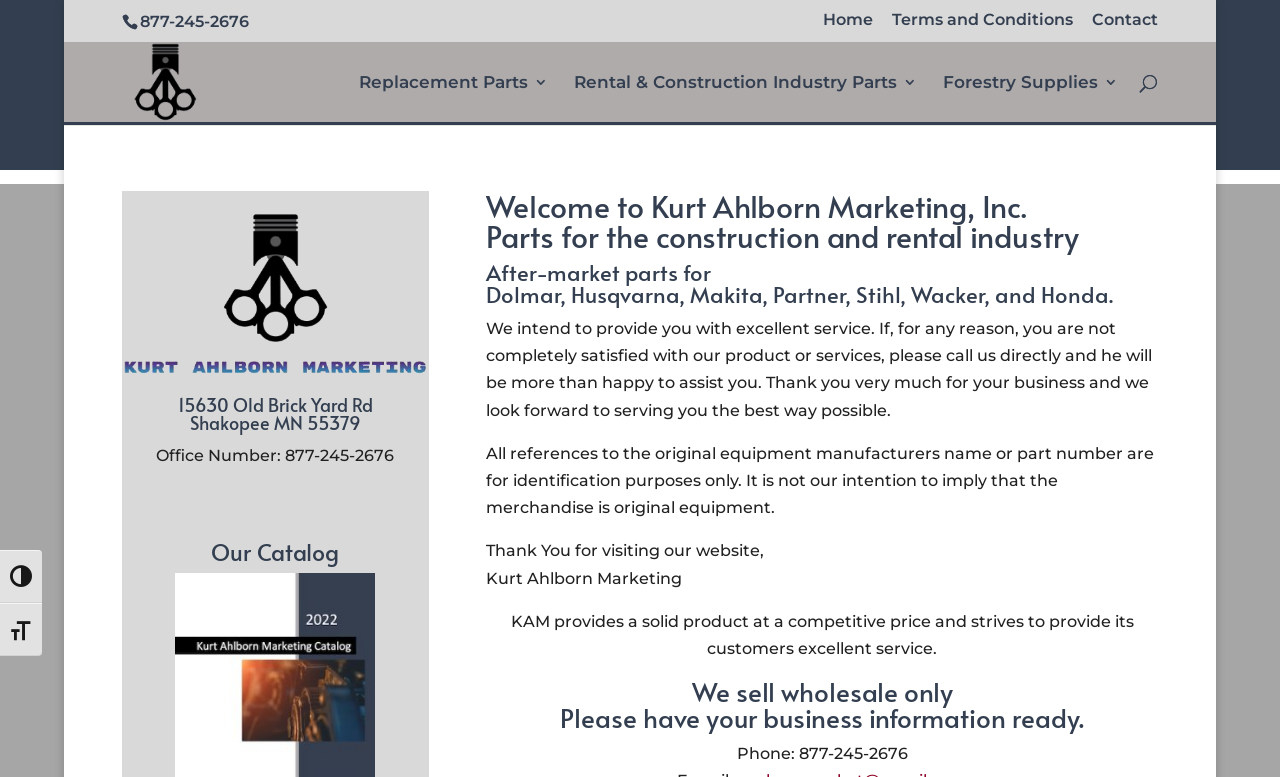Provide an in-depth caption for the webpage.

The webpage is about KAM - Kurt Ahlborn Marketing, Inc., a company that provides parts for the construction and rental industry. At the top left corner, there is a phone number "877-245-2676" displayed. Below it, there are three links: "Home", "Terms and Conditions", and "Contact", aligned horizontally. 

To the right of the phone number, there is a logo of KAM - Kurt Ahlborn Marketing, accompanied by a link to the company's homepage. Below the logo, there are three links: "Replacement Parts 3", "Rental & Construction Industry Parts 3", and "Forestry Supplies 3", also aligned horizontally.

On the top right corner, there is a search bar with a "Search" button. Below the search bar, there is a section that displays the company's address, "Kurt Ahlborn Marketing - KAM 15630 Old Brick Yard Rd Shakopee MN 55379", along with an image and the office phone number.

The main content of the webpage is divided into several sections. The first section has a heading "Our Catalog" and is followed by a welcome message that describes the company's products and services. The message explains that the company provides after-market parts for various brands, including Dolmar, Husqvarna, Makita, Partner, Stihl, Wacker, and Honda.

The next section has a heading "We intend to provide you with excellent service..." and describes the company's commitment to customer satisfaction. Below it, there is a section that explains the company's policy regarding original equipment manufacturers' names and part numbers.

The final sections of the webpage display a thank-you message, a description of the company's products and services, and a note that the company sells wholesale only. At the very bottom, there is a phone number "877-245-2676" displayed again.